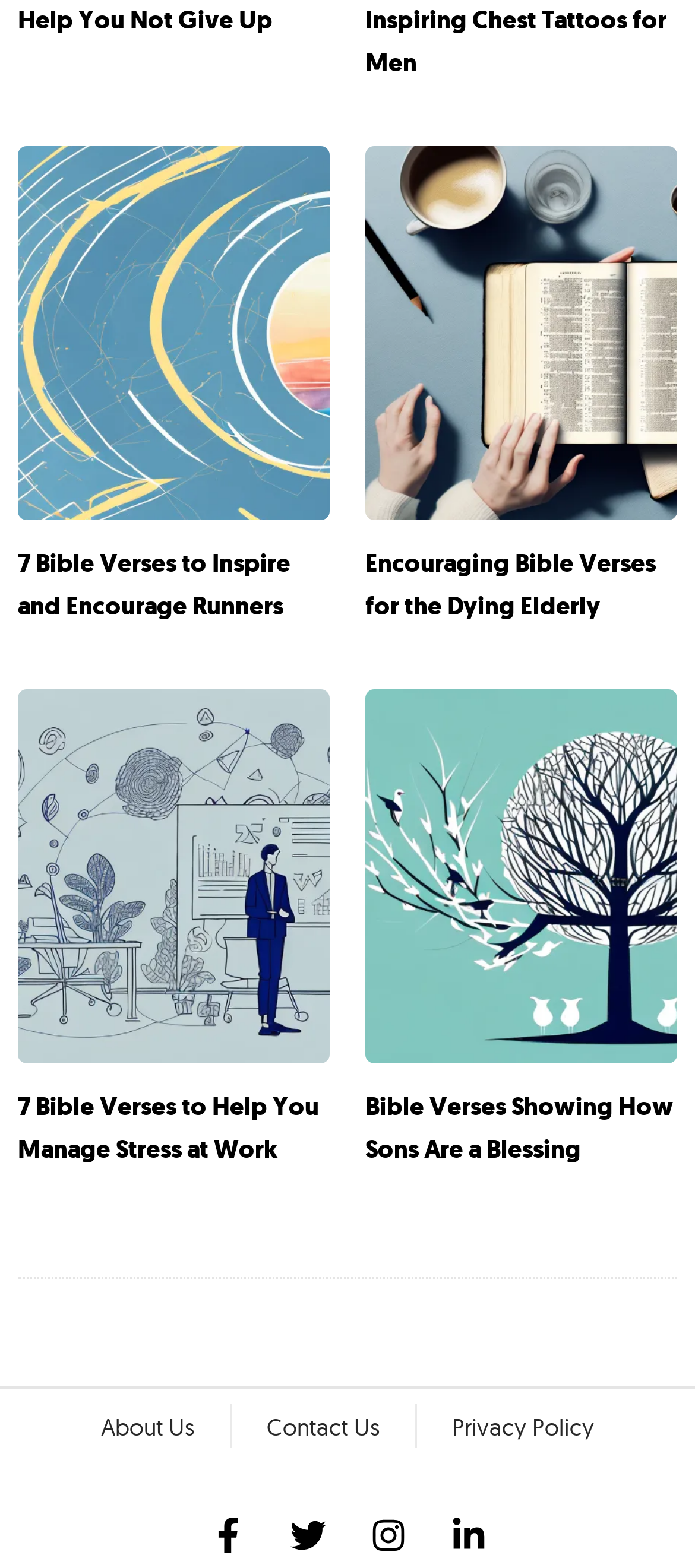Find the bounding box coordinates of the clickable area required to complete the following action: "Learn about Encouraging Bible Verses for the Dying Elderly".

[0.526, 0.348, 0.944, 0.397]